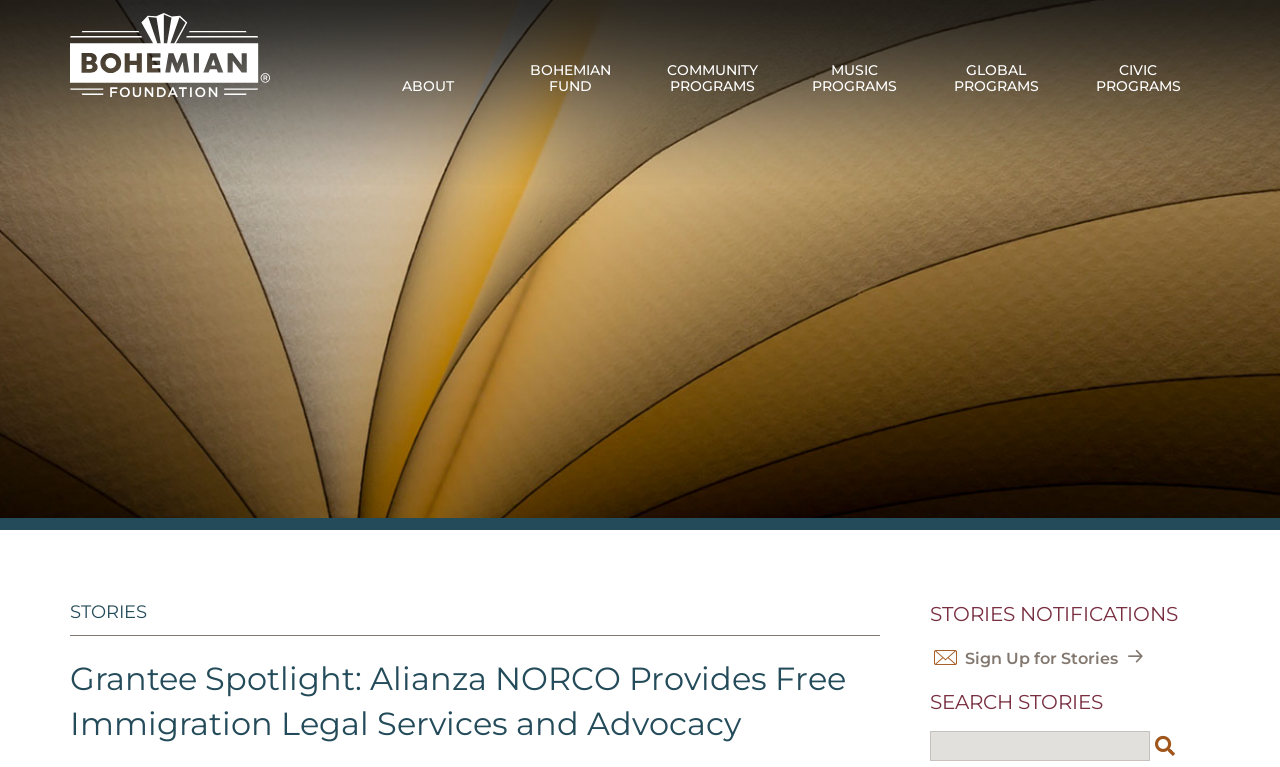Provide a one-word or brief phrase answer to the question:
What is the name of the grantee spotlight?

Alianza NORCO